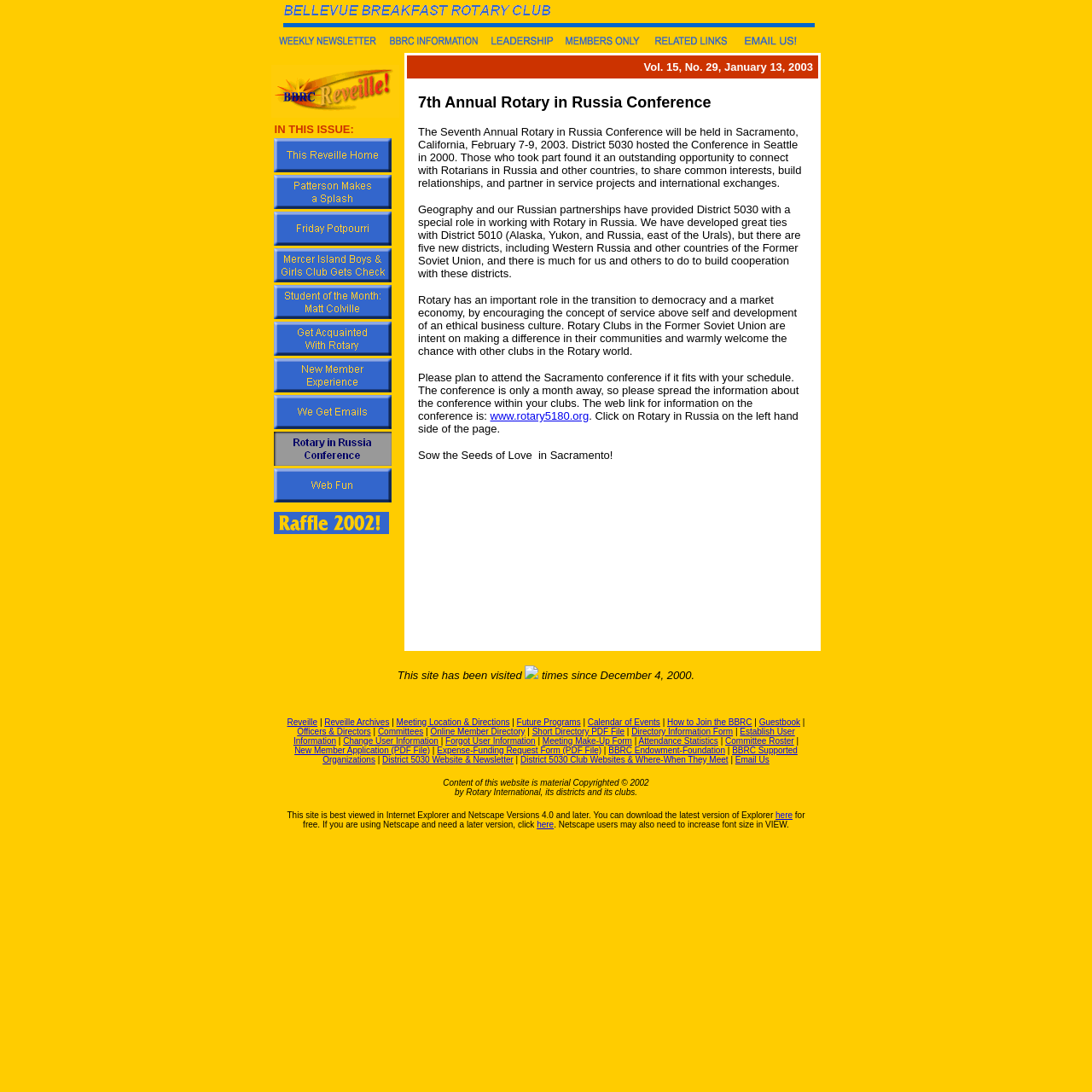Determine the bounding box coordinates of the clickable area required to perform the following instruction: "Check 'Patterson Makes a Splash' news". The coordinates should be represented as four float numbers between 0 and 1: [left, top, right, bottom].

[0.251, 0.18, 0.359, 0.194]